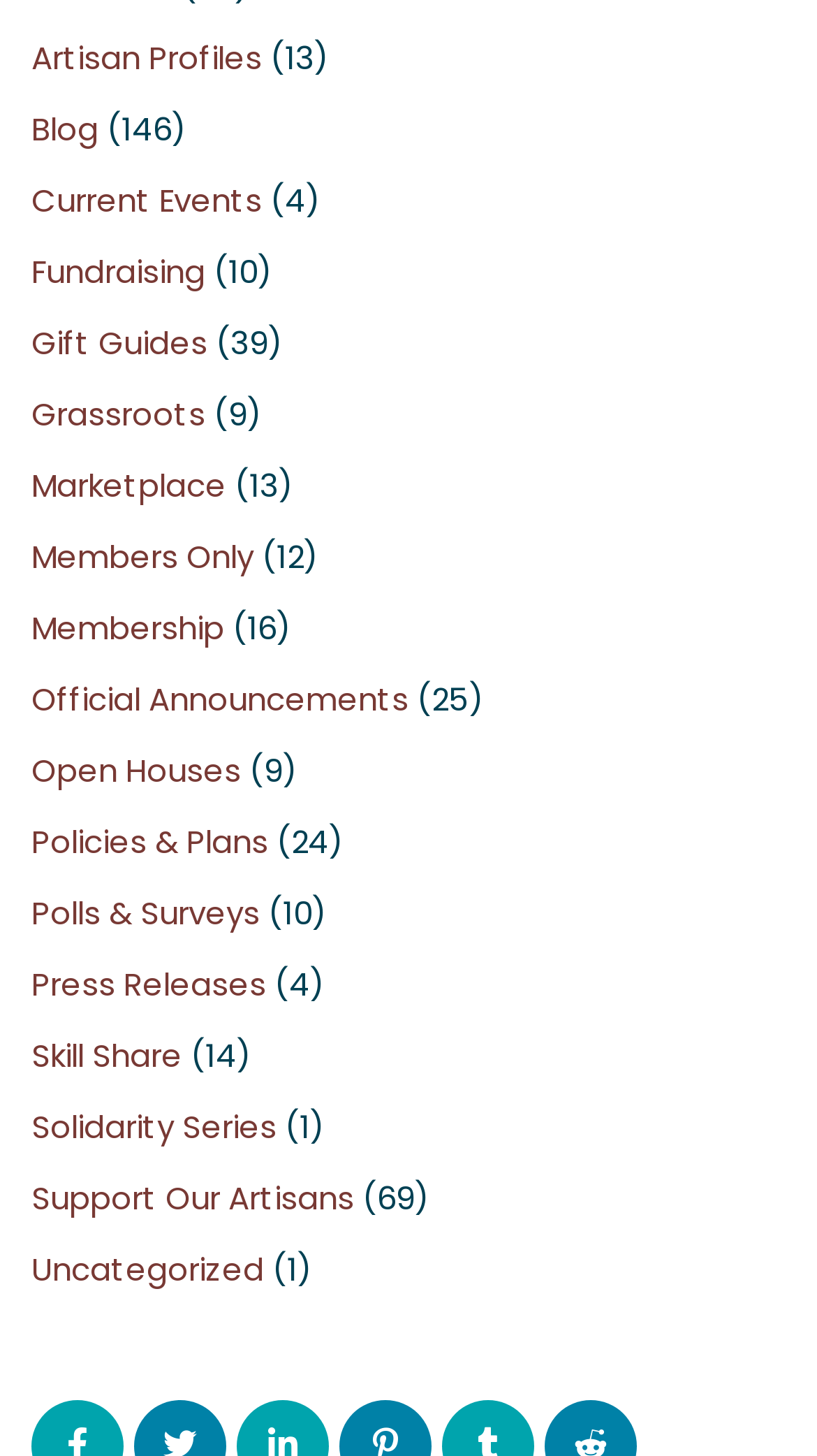Please locate the bounding box coordinates of the element that should be clicked to complete the given instruction: "Explore Current Events".

[0.038, 0.122, 0.321, 0.152]